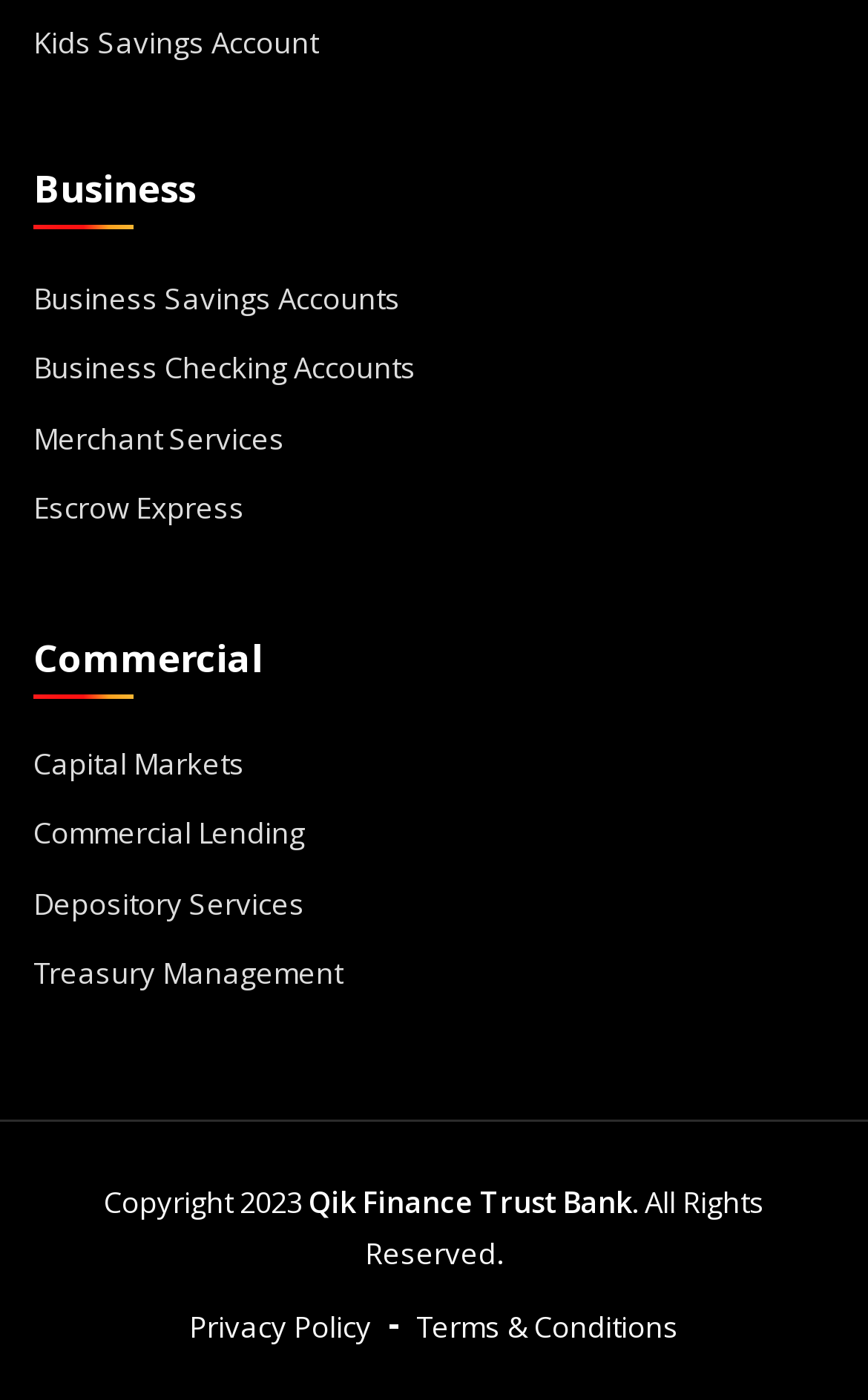Kindly provide the bounding box coordinates of the section you need to click on to fulfill the given instruction: "Read Terms & Conditions".

[0.479, 0.933, 0.782, 0.964]